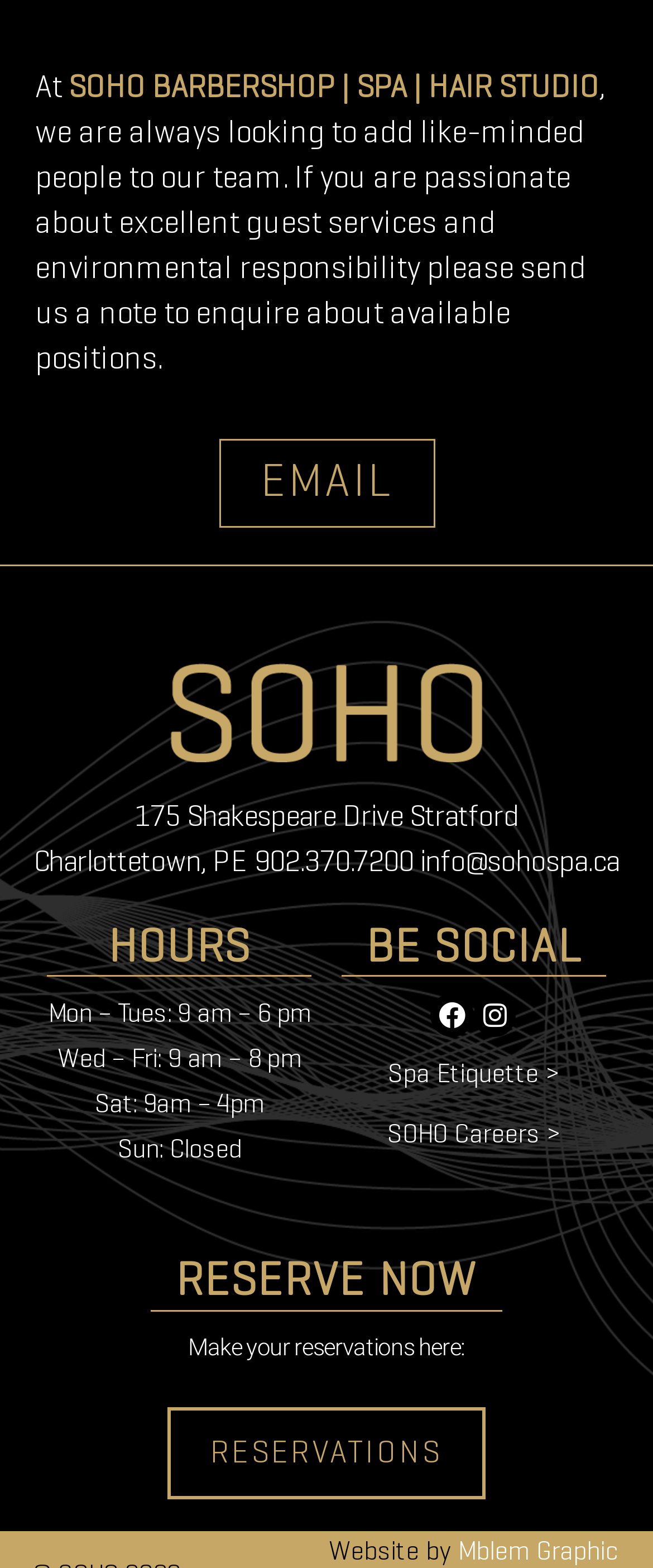How can I make a reservation?
Provide a detailed answer to the question using information from the image.

To make a reservation, I can click on the 'RESERVATIONS' link, which is located in the 'RESERVE NOW' section of the webpage.